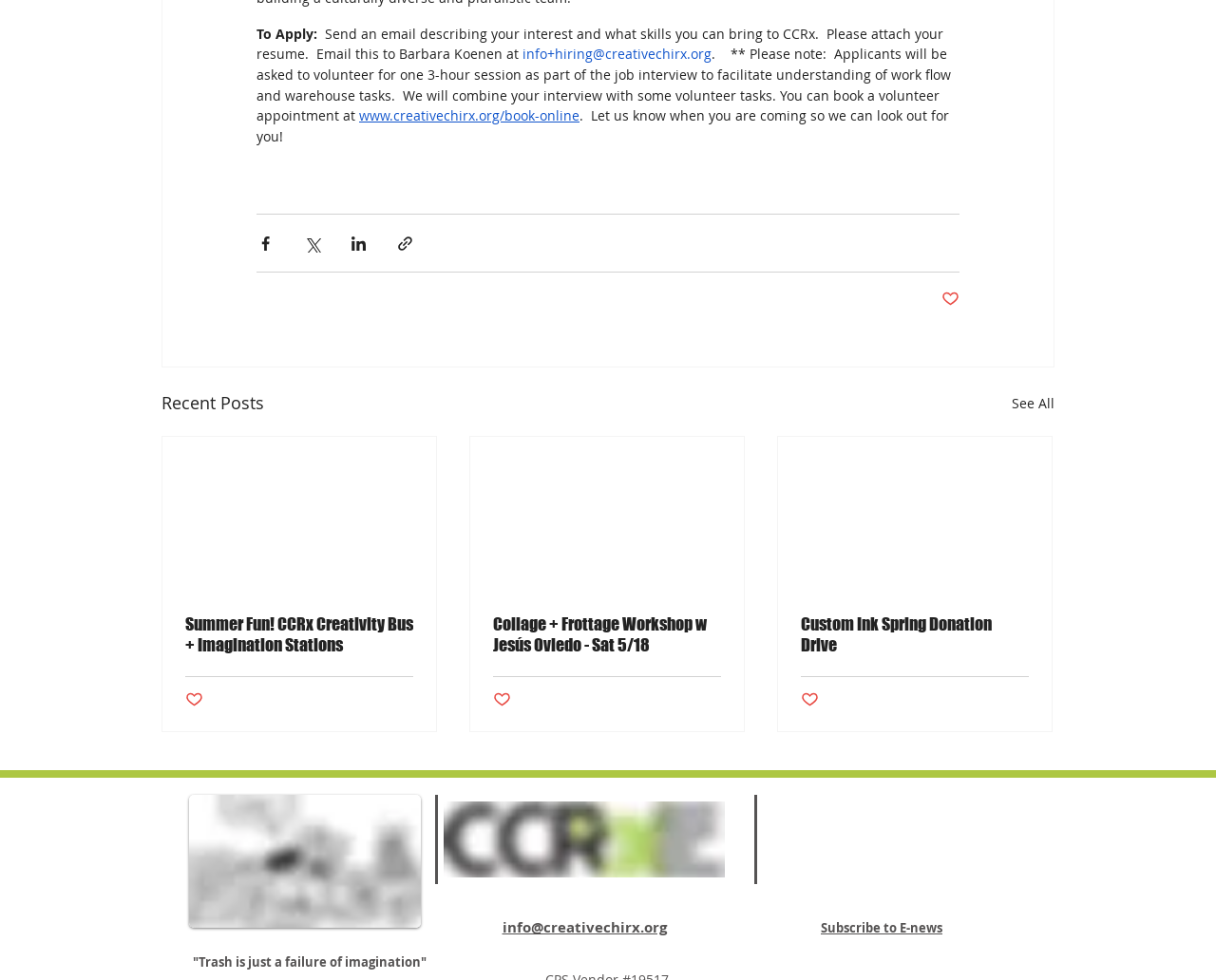What is the email address to send job applications?
Using the image as a reference, answer with just one word or a short phrase.

info+hiring@creativechirx.org